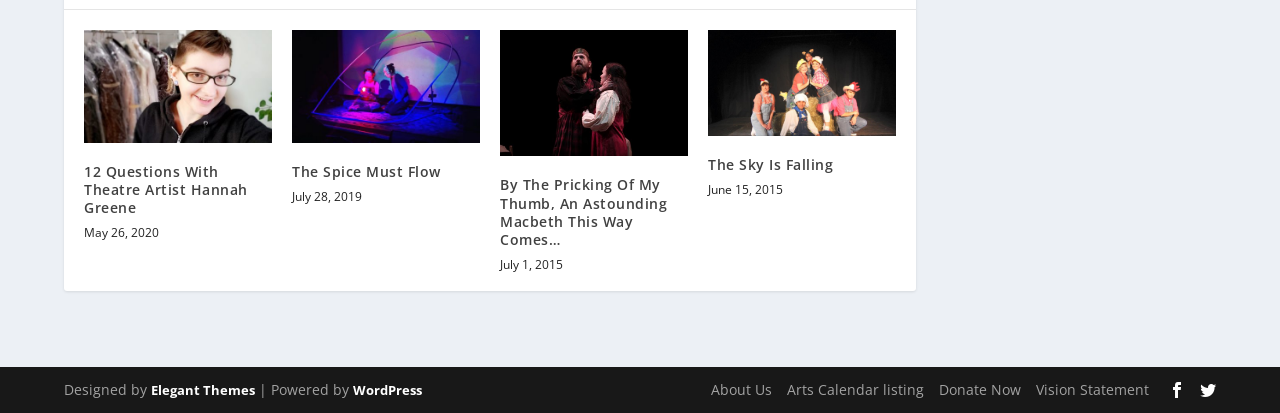Specify the bounding box coordinates for the region that must be clicked to perform the given instruction: "Visit About Us page".

[0.555, 0.921, 0.603, 0.967]